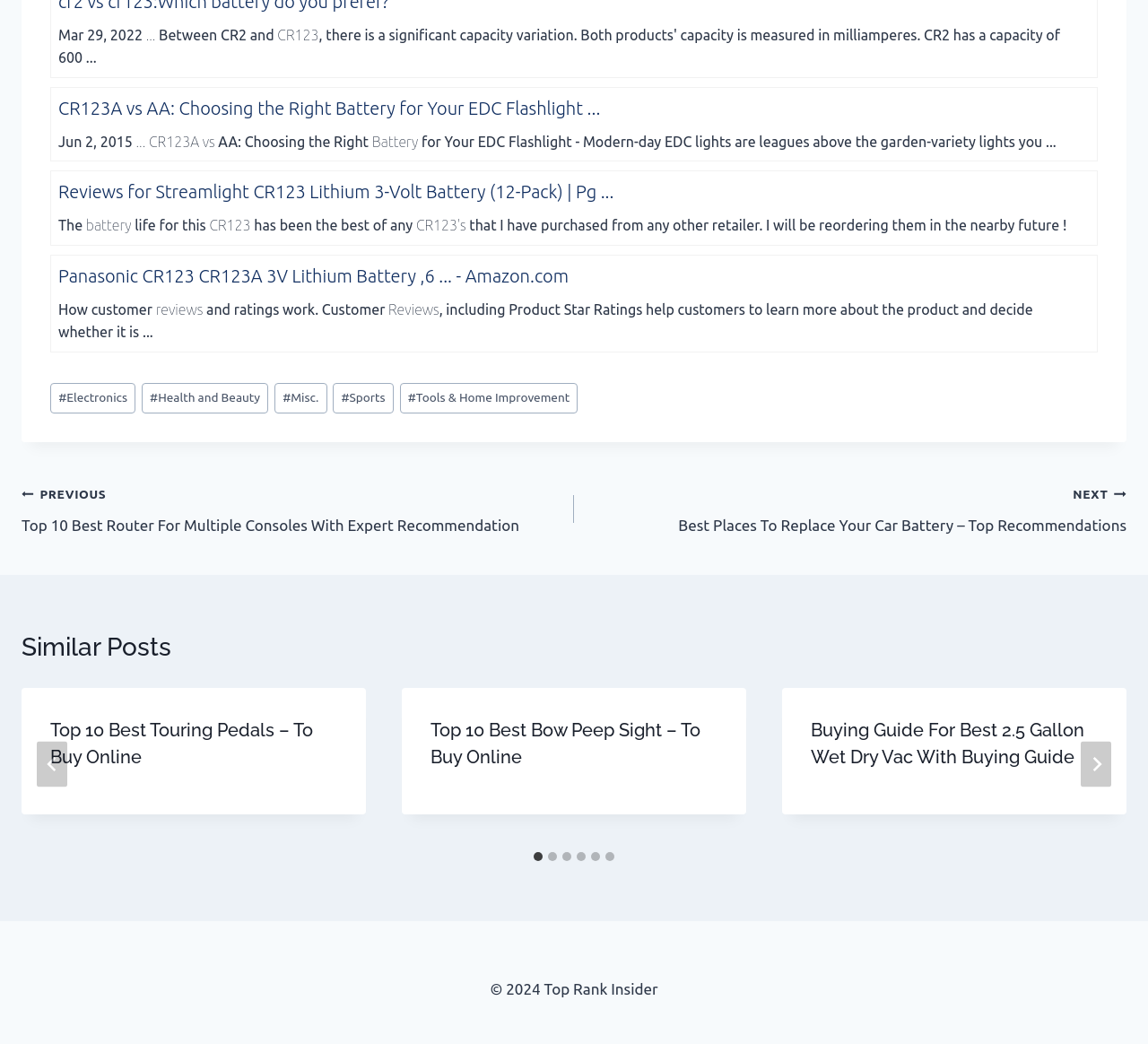Look at the image and write a detailed answer to the question: 
What type of battery is being discussed?

The type of battery being discussed can be inferred from the heading 'CR123A vs AA: Choosing the Right Battery for Your EDC Flashlight...' and the repeated mentions of 'CR123' throughout the webpage.